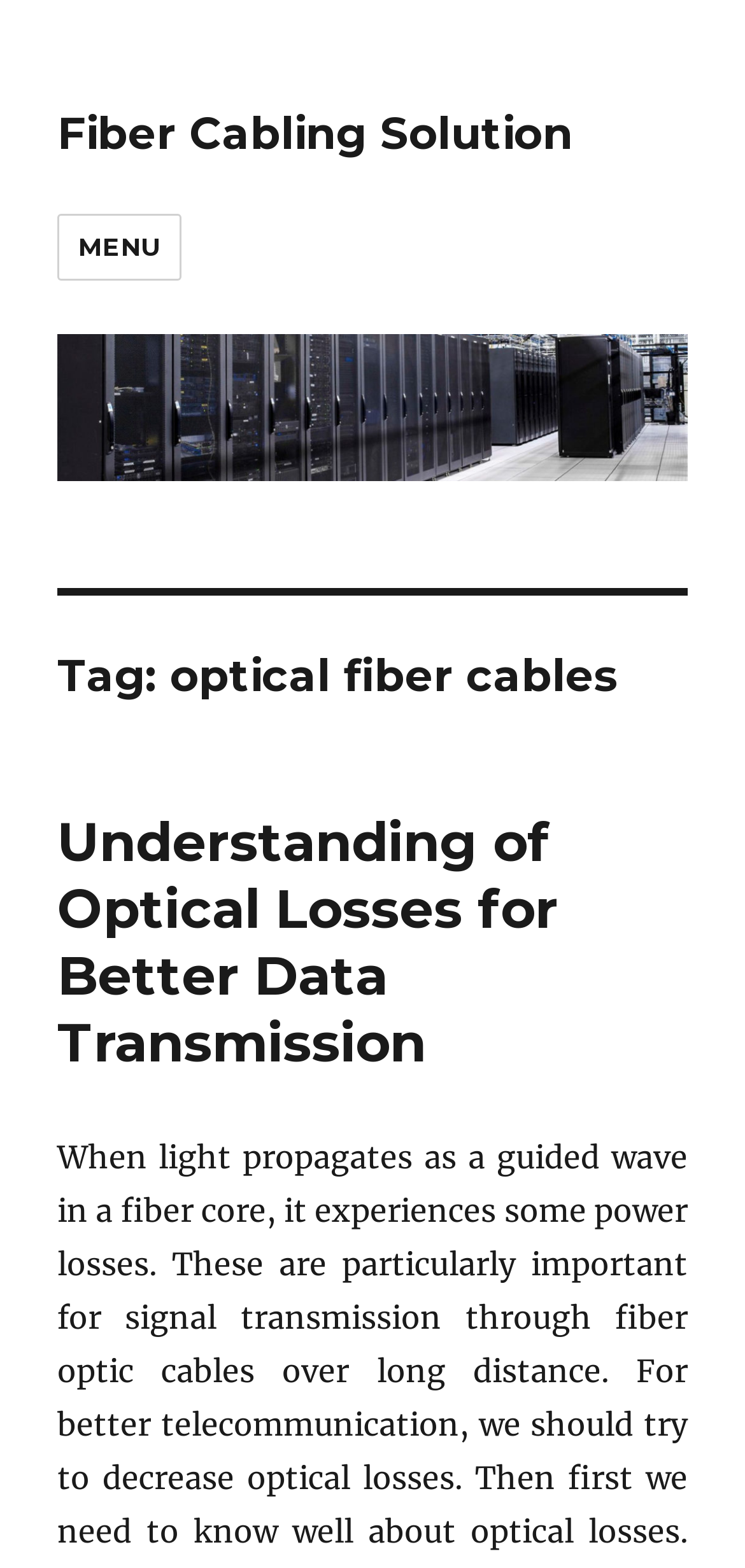Please determine the bounding box coordinates for the UI element described as: "Fiber Cabling Solution".

[0.077, 0.068, 0.769, 0.102]